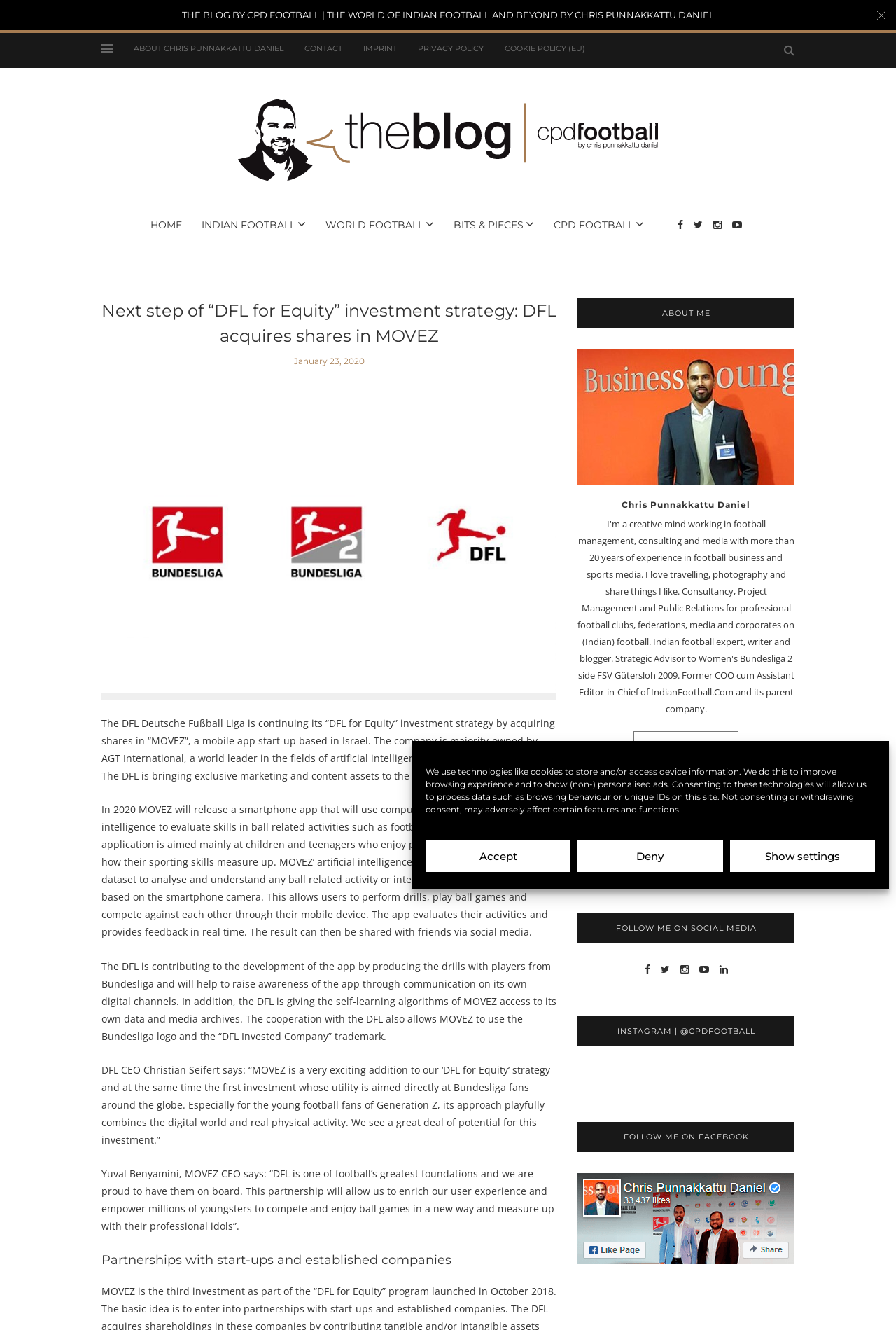Find the bounding box of the UI element described as: "About Chris Punnakkattu Daniel". The bounding box coordinates should be given as four float values between 0 and 1, i.e., [left, top, right, bottom].

[0.149, 0.033, 0.316, 0.04]